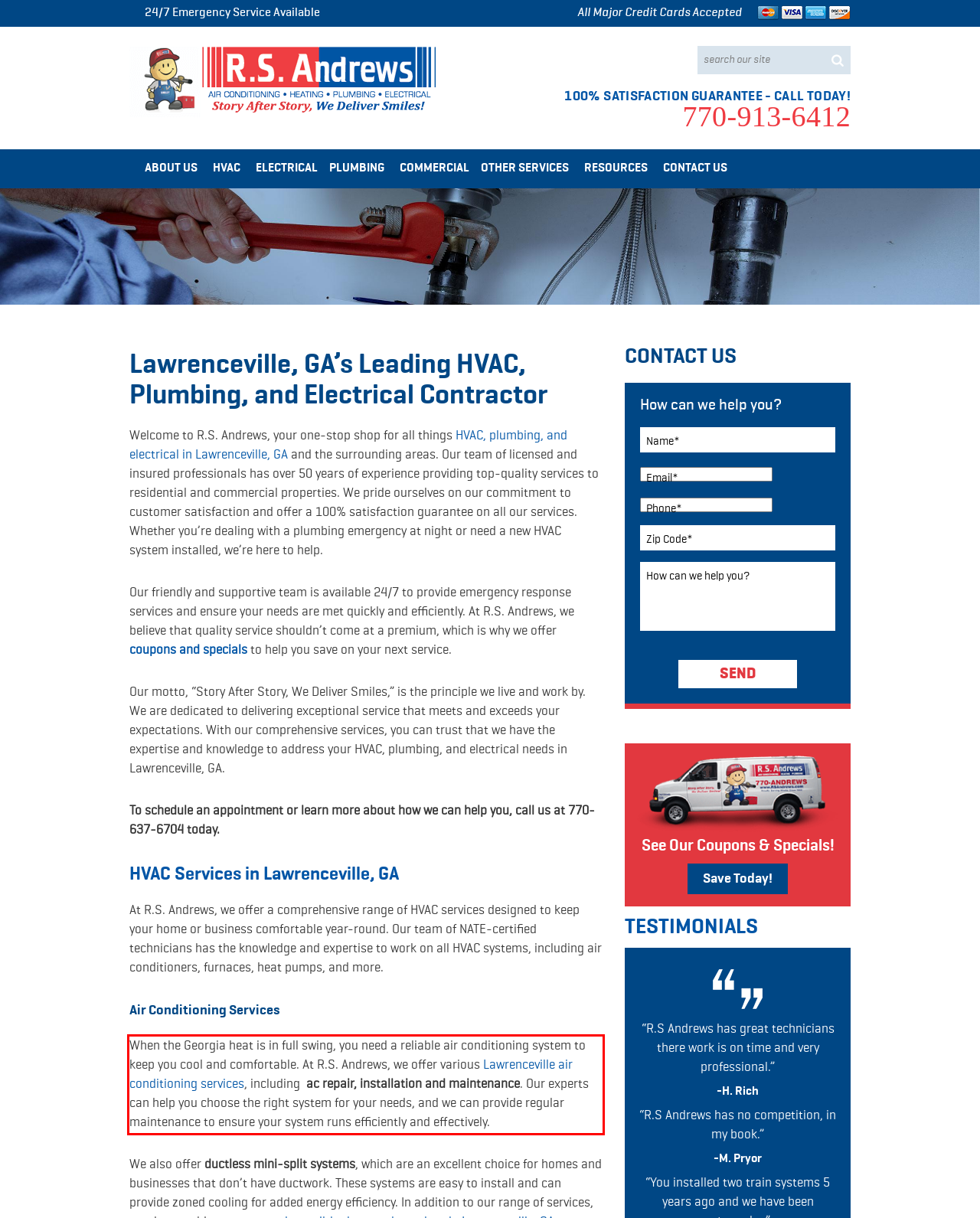Examine the webpage screenshot, find the red bounding box, and extract the text content within this marked area.

When the Georgia heat is in full swing, you need a reliable air conditioning system to keep you cool and comfortable. At R.S. Andrews, we offer various Lawrenceville air conditioning services, including ac repair, installation and maintenance. Our experts can help you choose the right system for your needs, and we can provide regular maintenance to ensure your system runs efficiently and effectively.